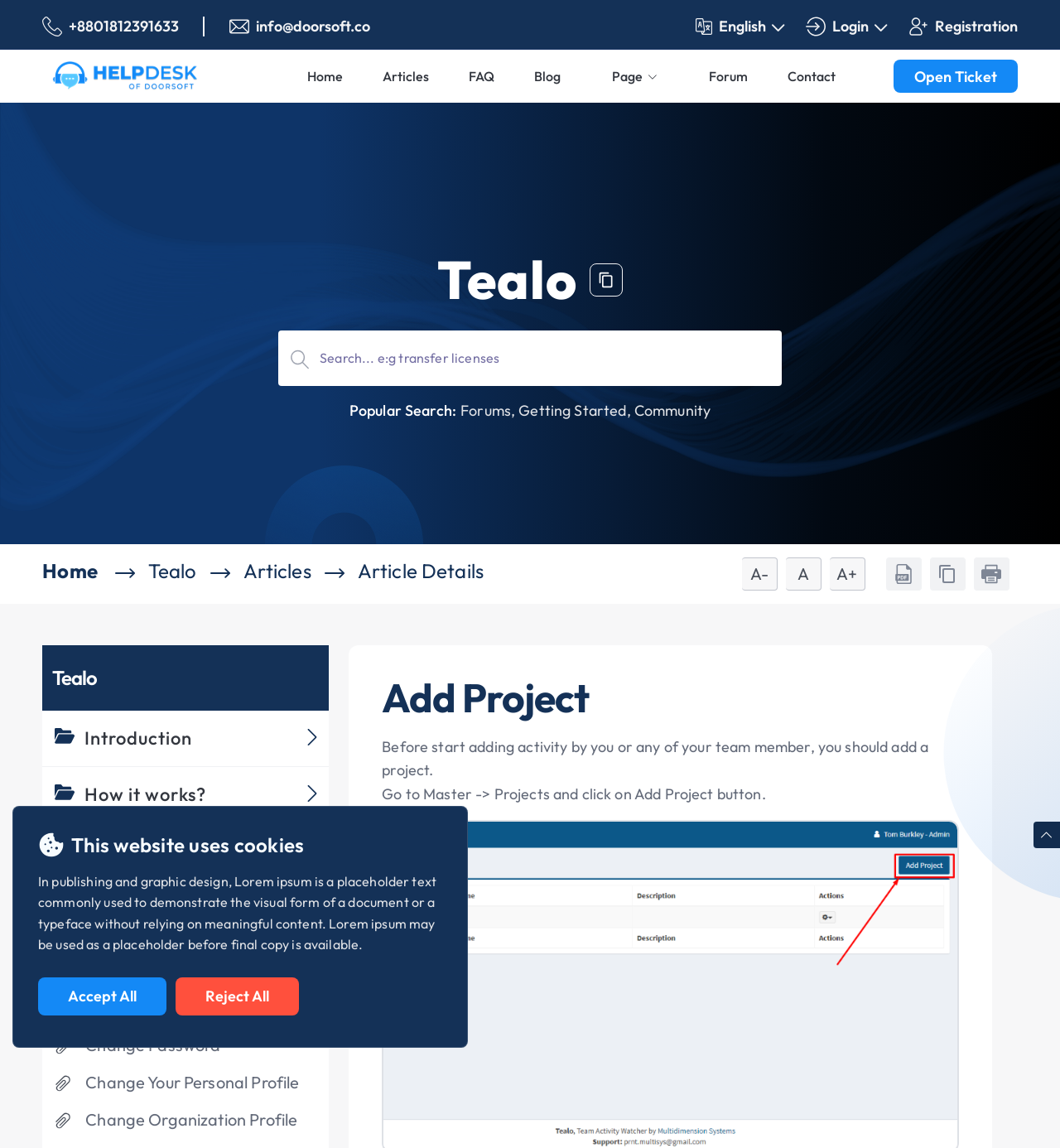Provide the bounding box coordinates for the UI element described in this sentence: "Change Your Personal Profile". The coordinates should be four float values between 0 and 1, i.e., [left, top, right, bottom].

[0.052, 0.927, 0.31, 0.959]